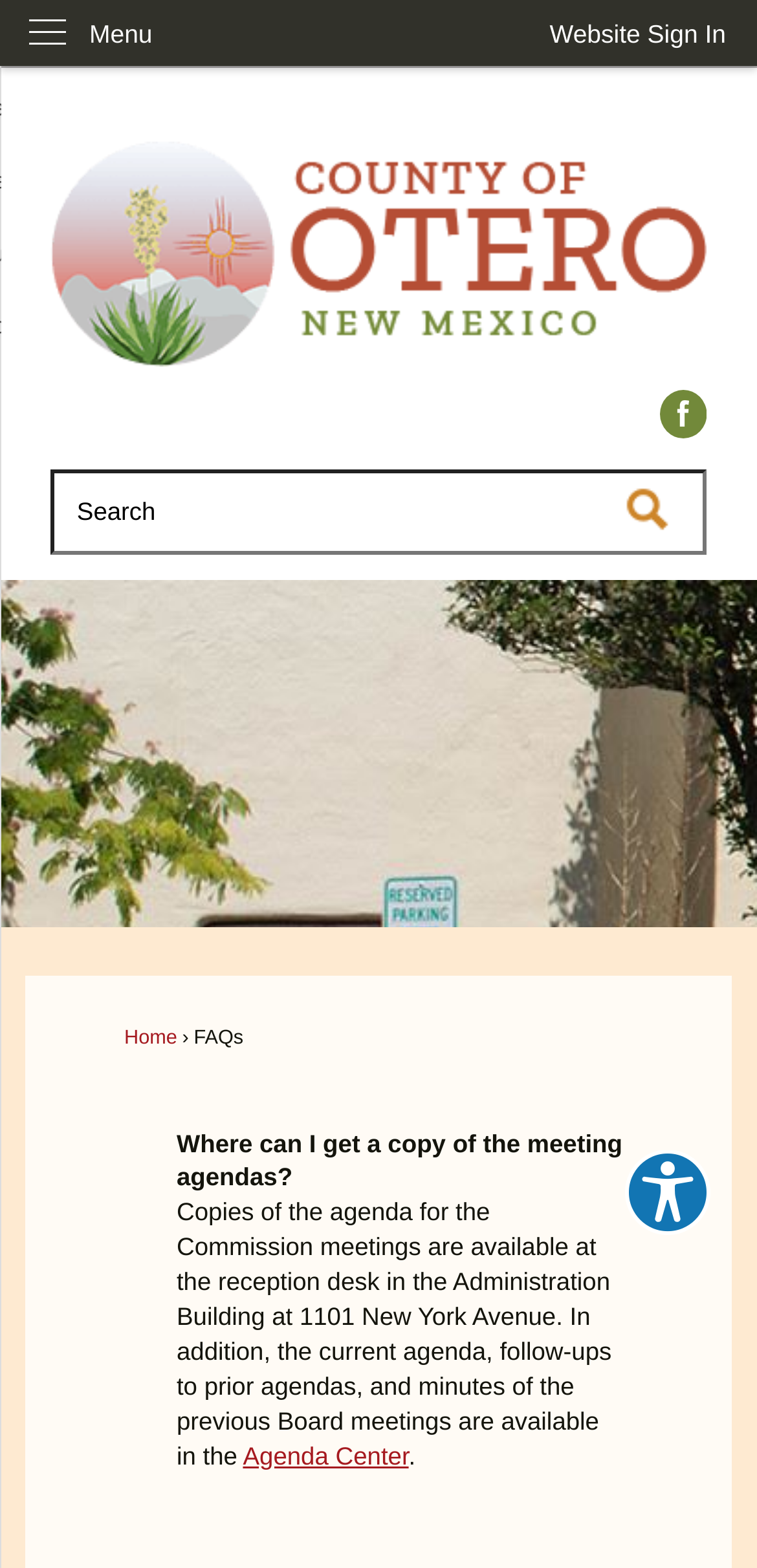Bounding box coordinates are specified in the format (top-left x, top-left y, bottom-right x, bottom-right y). All values are floating point numbers bounded between 0 and 1. Please provide the bounding box coordinate of the region this sentence describes: Home

[0.164, 0.656, 0.234, 0.669]